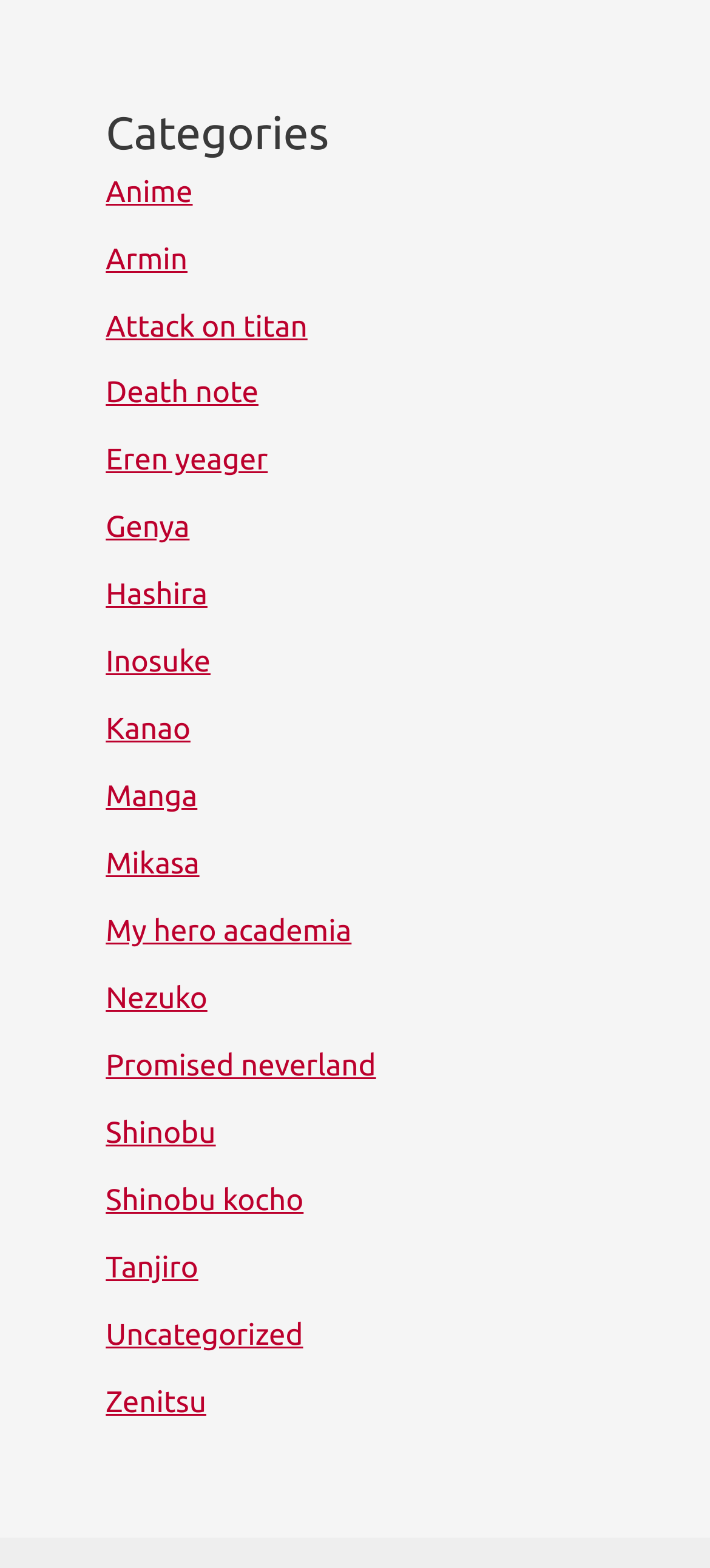Locate the bounding box of the UI element based on this description: "Shinobu kocho". Provide four float numbers between 0 and 1 as [left, top, right, bottom].

[0.149, 0.755, 0.428, 0.776]